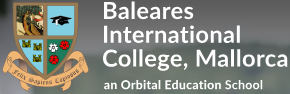What is the affiliation of the college?
Provide a fully detailed and comprehensive answer to the question.

The phrase 'an Orbital Education School' is written below the shield, highlighting the school's affiliation with the Orbital Education network.